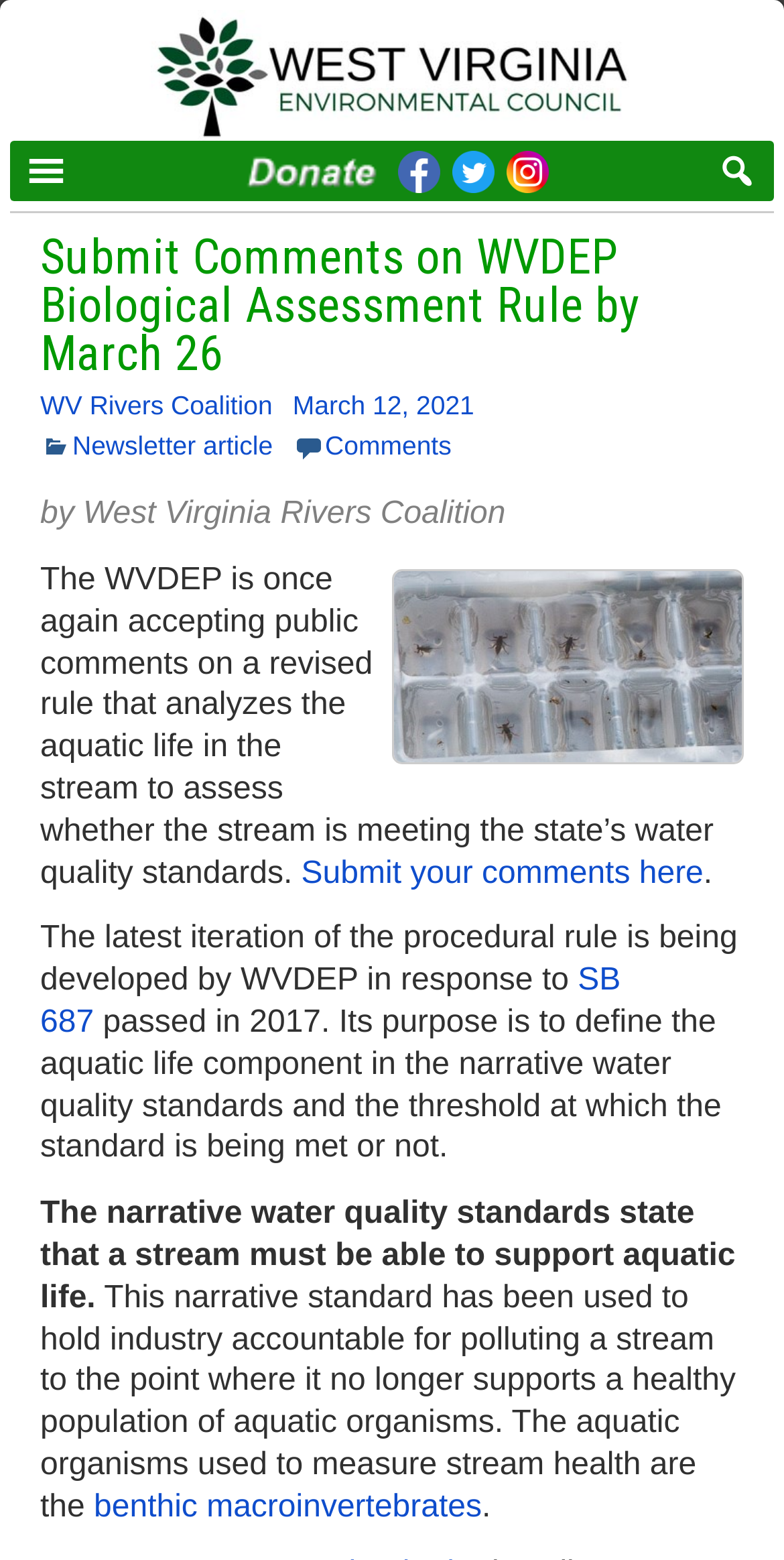Locate the bounding box coordinates of the element you need to click to accomplish the task described by this instruction: "Submit comments on WVDEP Biological Assessment Rule".

[0.051, 0.147, 0.815, 0.245]